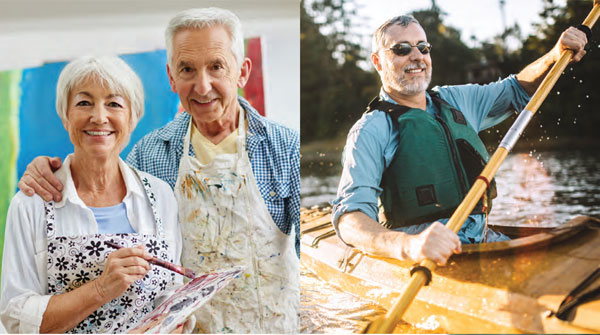What is the man wearing in the right scene?
Please provide a single word or phrase as your answer based on the screenshot.

Life vest and sunglasses